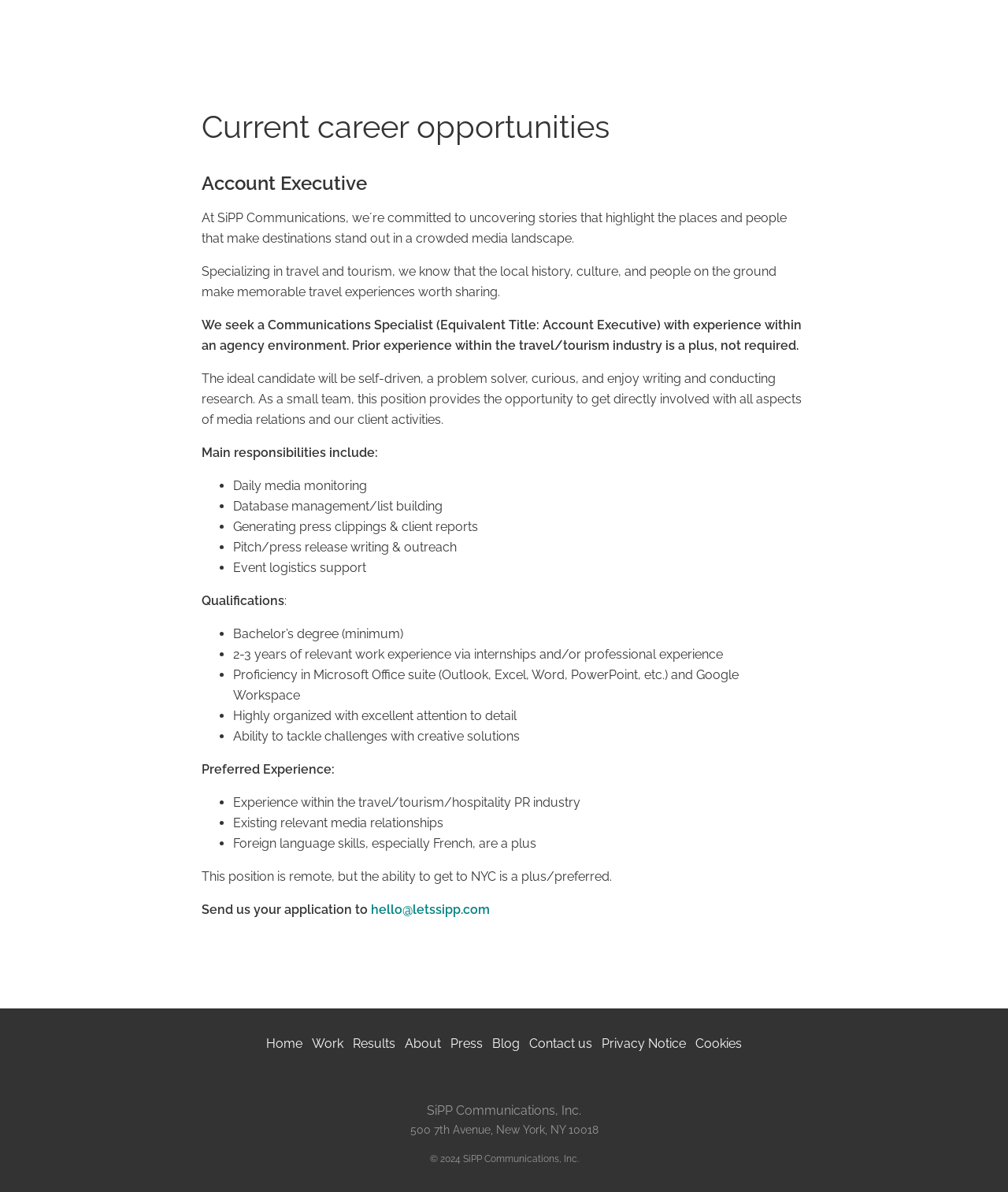Provide the bounding box coordinates for the specified HTML element described in this description: "About". The coordinates should be four float numbers ranging from 0 to 1, in the format [left, top, right, bottom].

[0.402, 0.867, 0.438, 0.884]